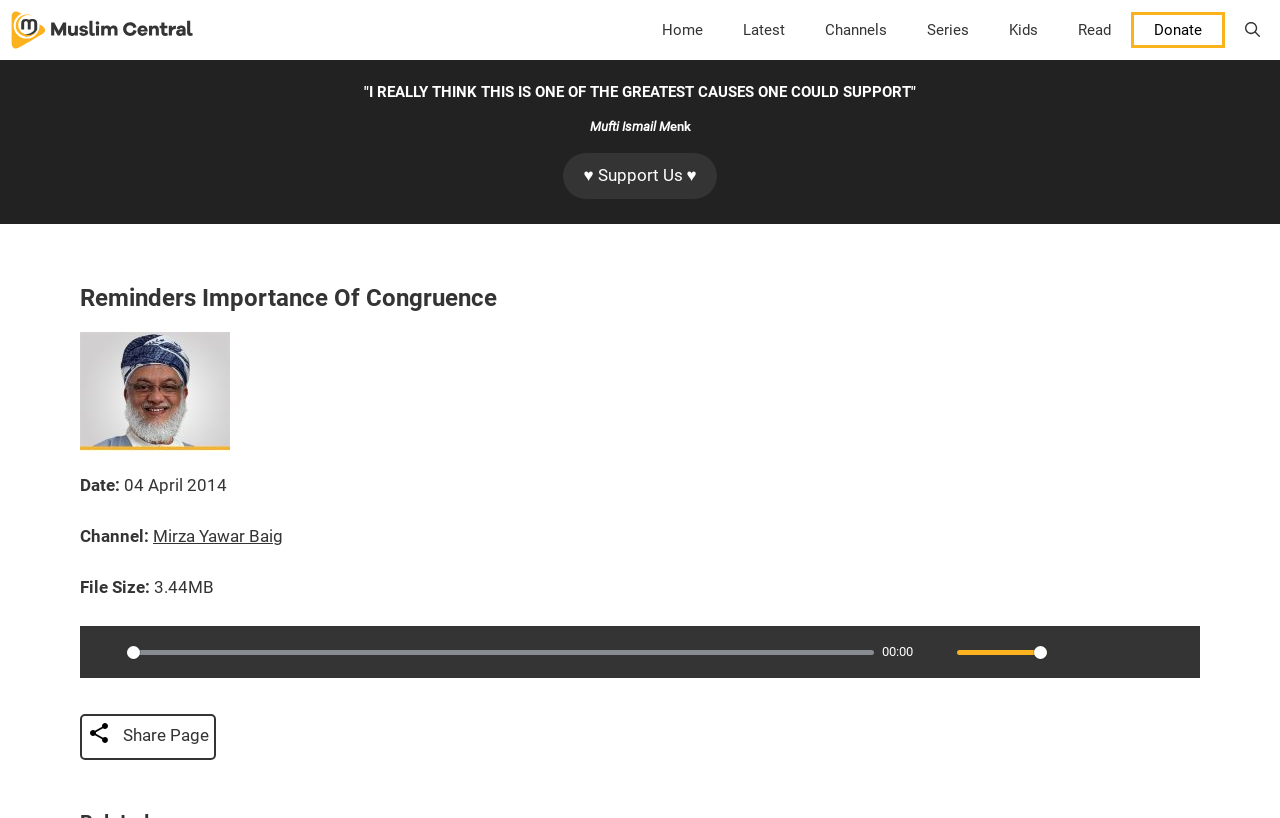What is the name of the speaker in the audio lecture?
Answer briefly with a single word or phrase based on the image.

Mirza Yawar Baig